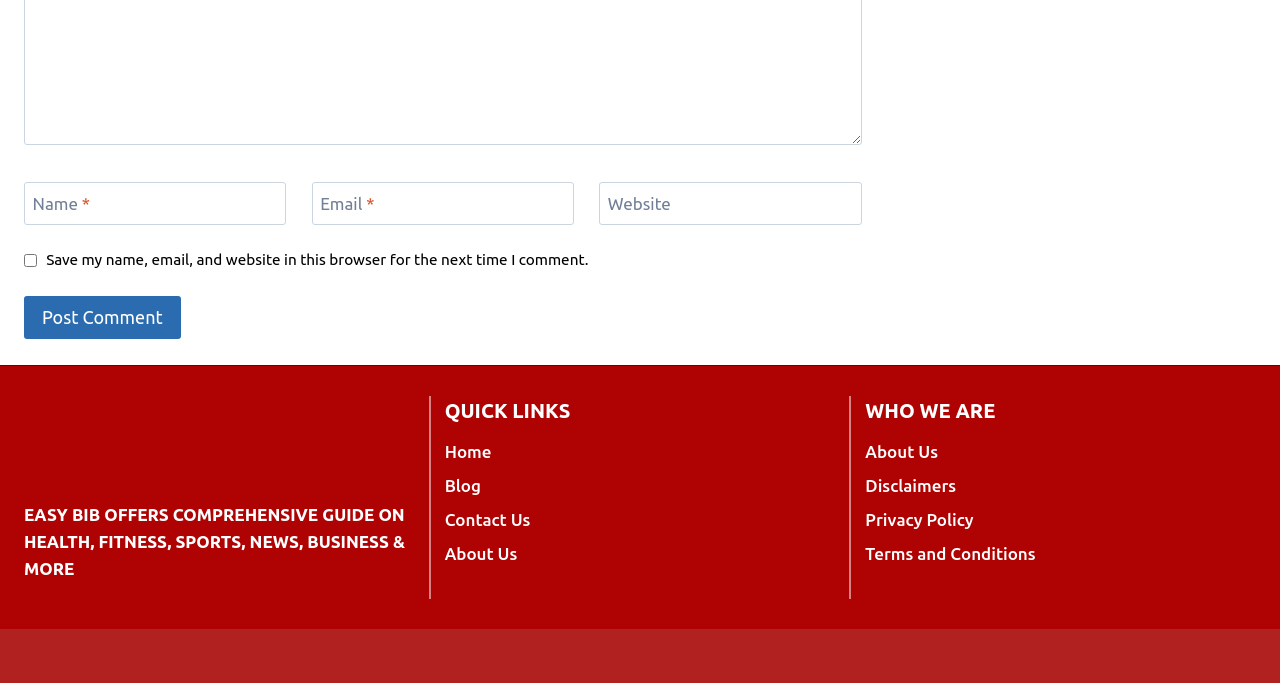Select the bounding box coordinates of the element I need to click to carry out the following instruction: "Click the Post Comment button".

[0.019, 0.433, 0.141, 0.496]